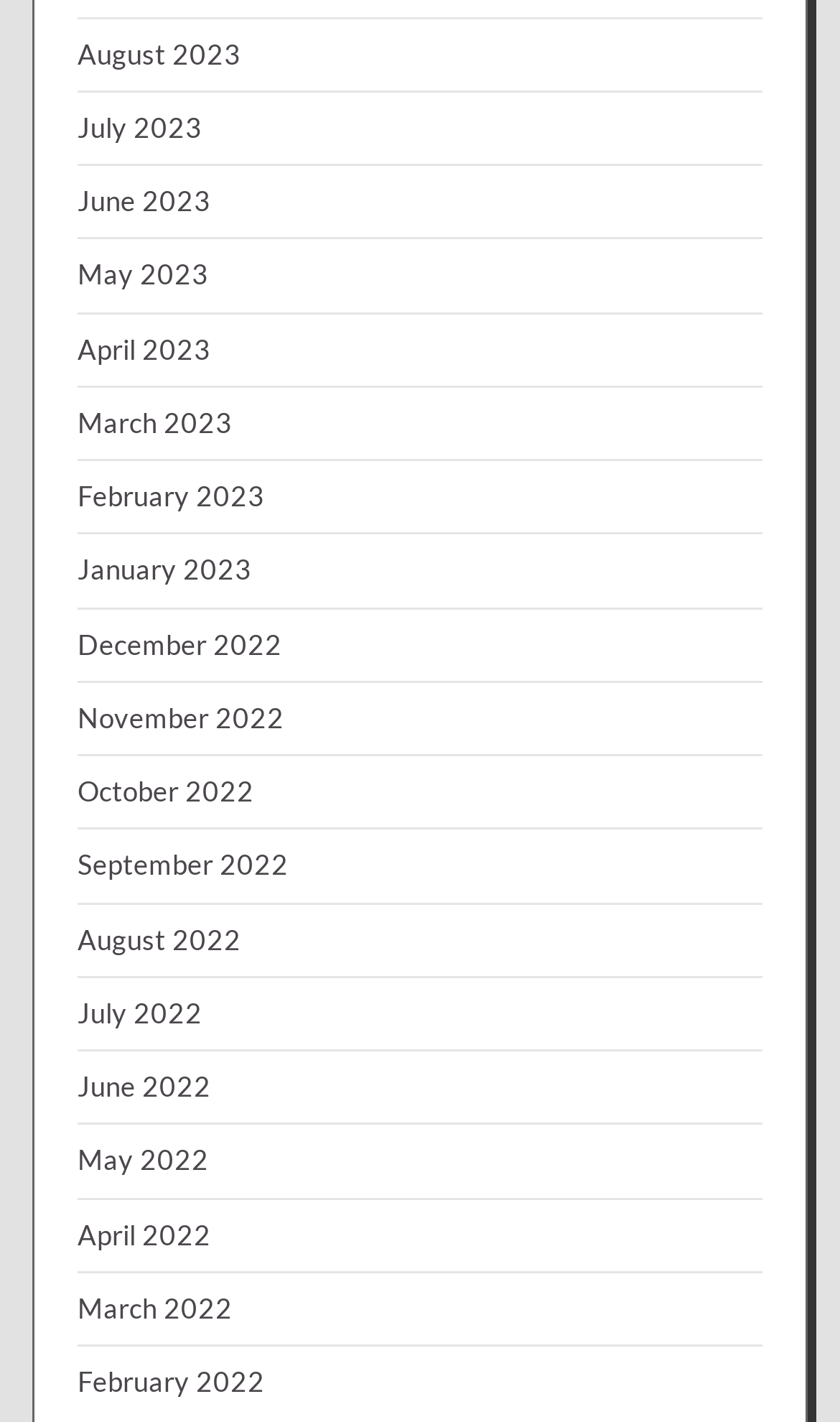Please give a succinct answer to the question in one word or phrase:
What is the month listed just below 'June 2023'?

May 2023